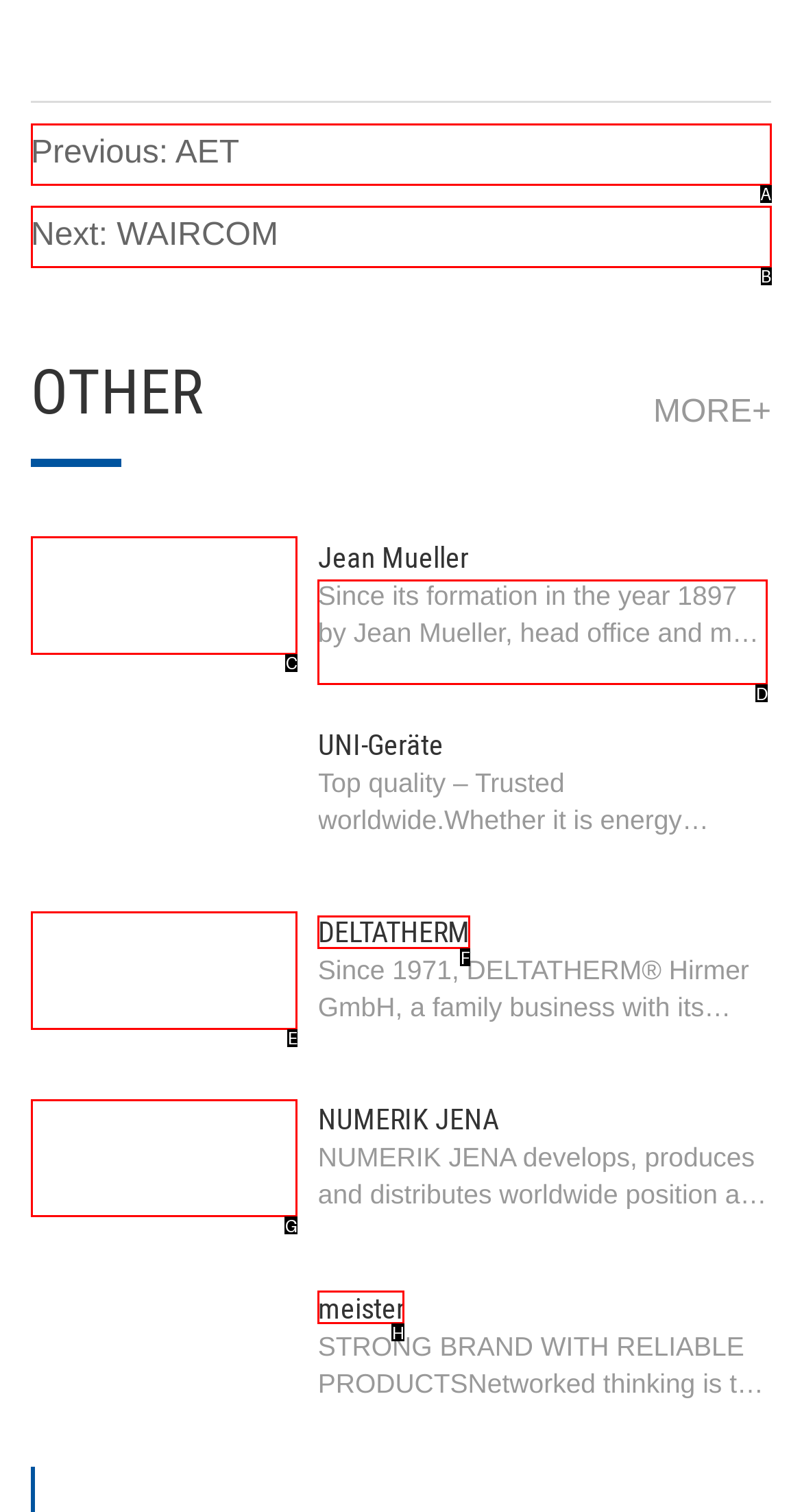Identify the letter of the UI element that corresponds to: alt="NUMERIK JENA" title="NUMERIK JENA"
Respond with the letter of the option directly.

G